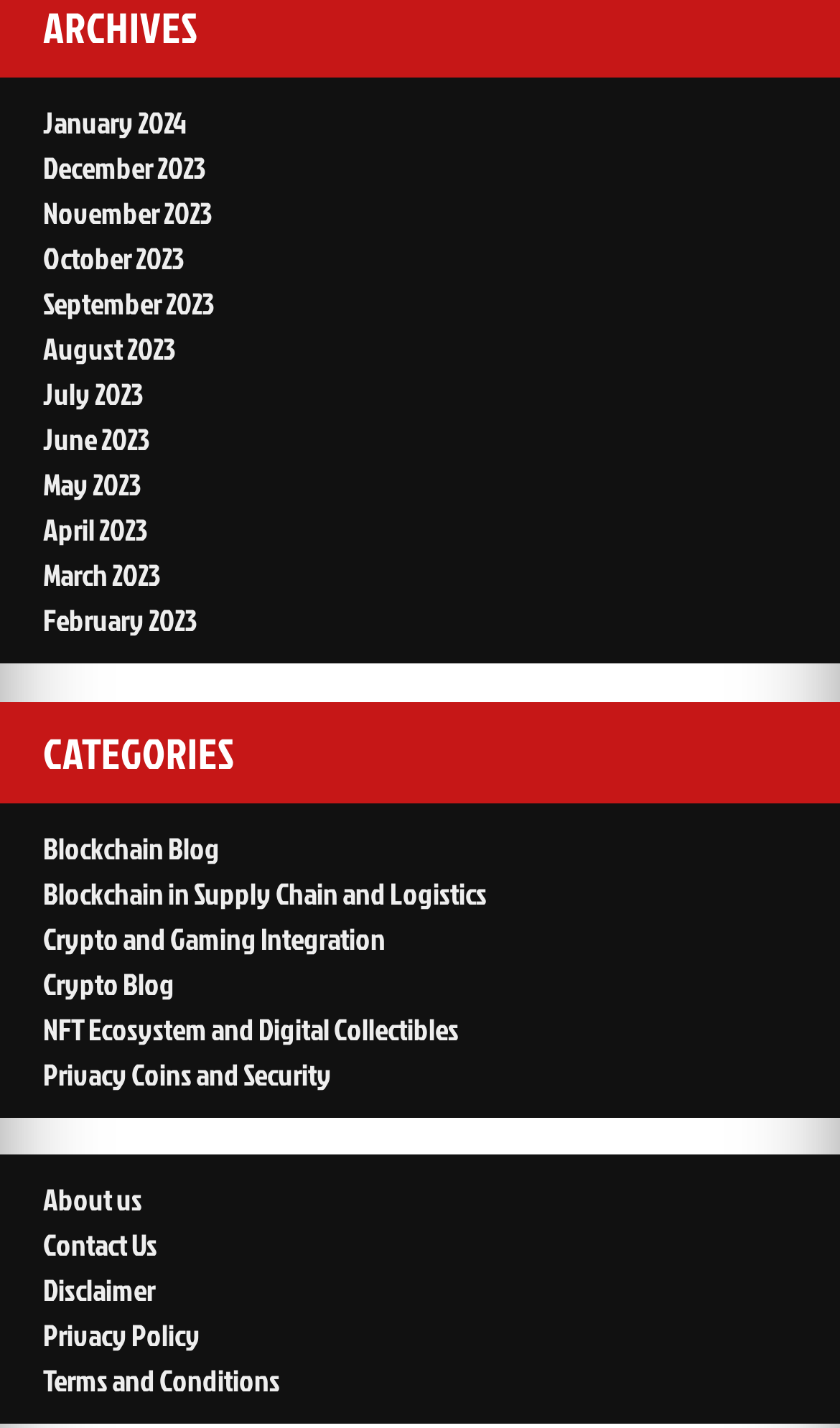Please locate the bounding box coordinates of the element that should be clicked to complete the given instruction: "Click the MENU button".

None